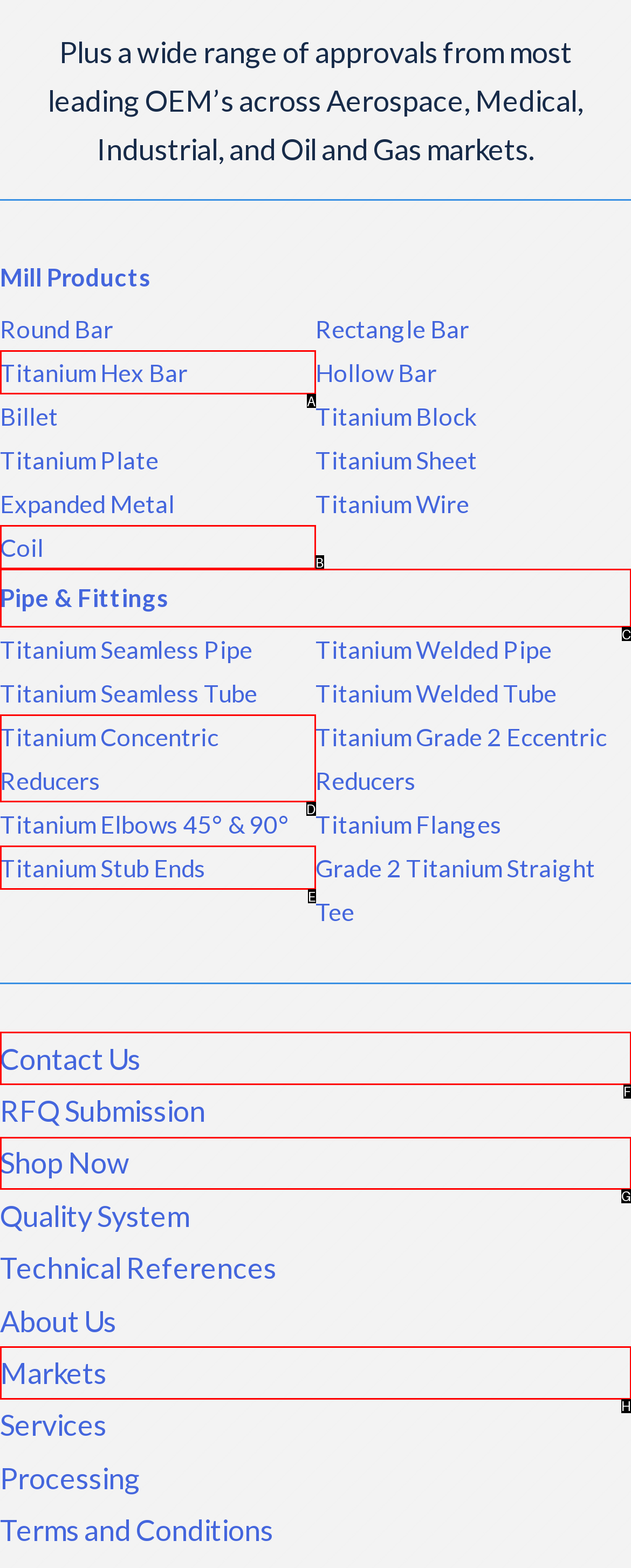Match the description: Coil to the correct HTML element. Provide the letter of your choice from the given options.

B